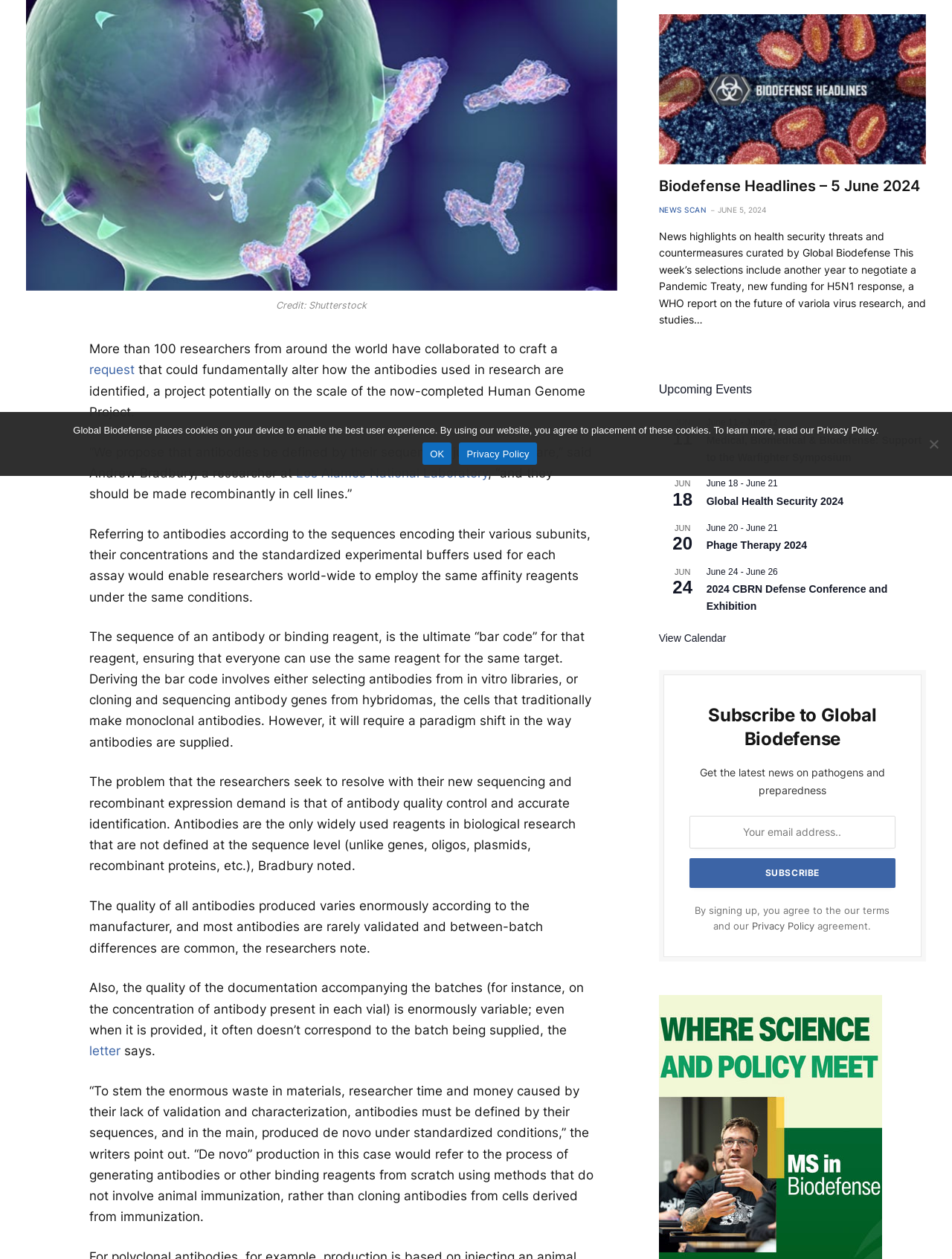Using the provided element description "Email", determine the bounding box coordinates of the UI element.

[0.027, 0.376, 0.063, 0.403]